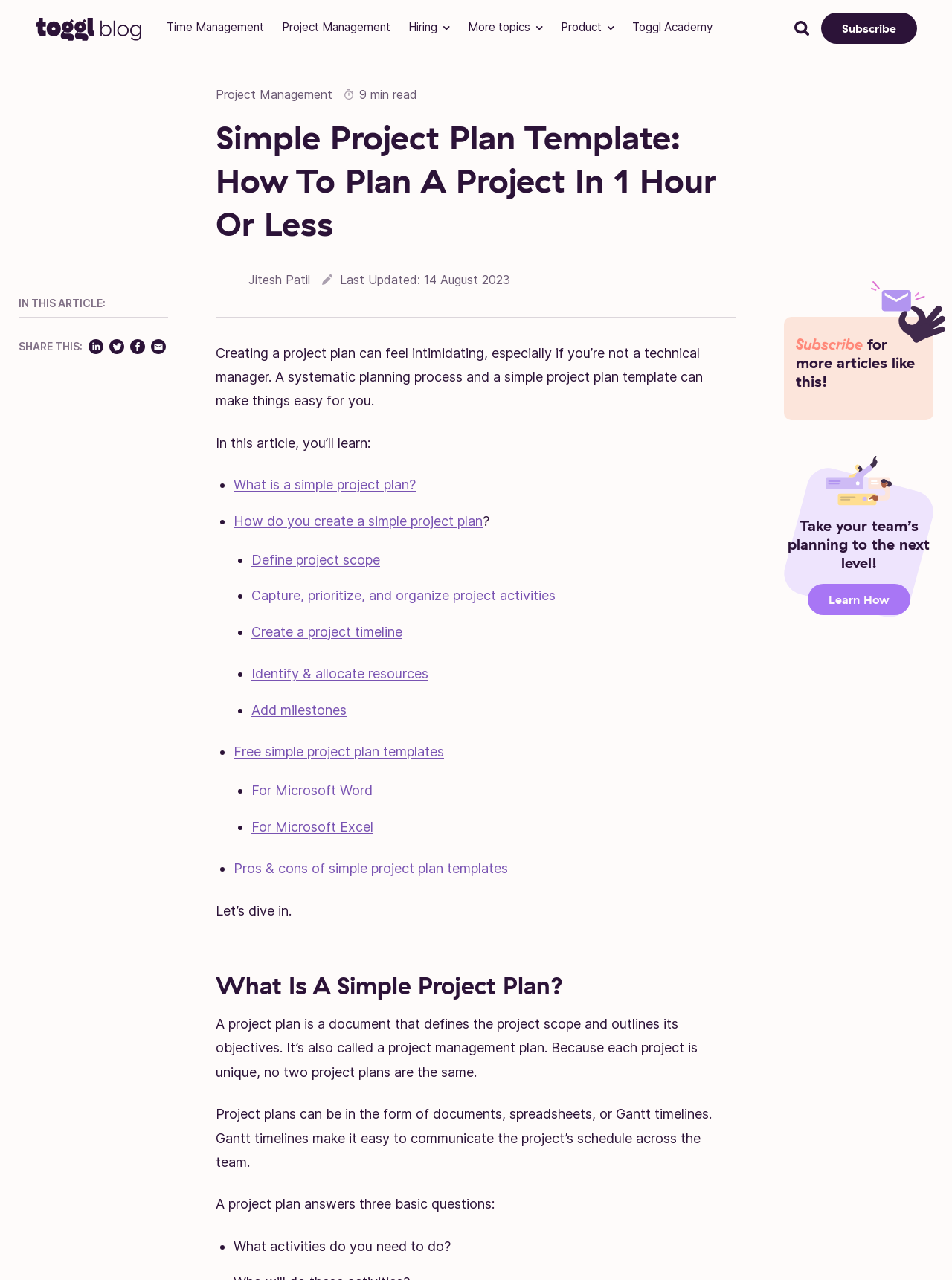What is the estimated reading time of this article?
Based on the image, give a one-word or short phrase answer.

9 min